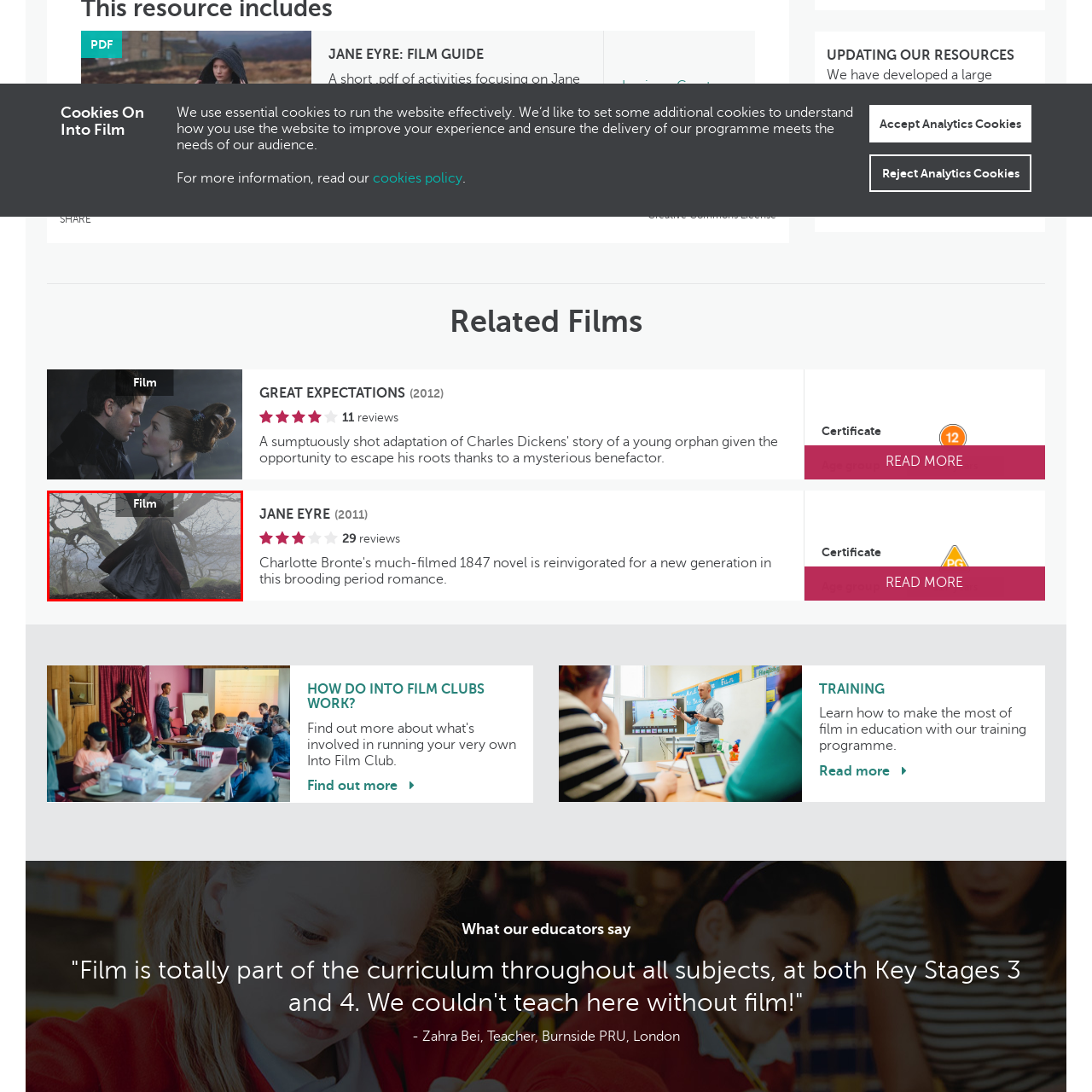Give a thorough and detailed account of the visual content inside the red-framed part of the image.

The image features a poignant scene from the film "Jane Eyre," showcasing a character enveloped in a flowing black cloak, standing amidst a misty, atmospheric landscape with bare trees in the background. This evocative portrayal captures the essence of the film's gothic themes. Overlaying the image is the label "Film," indicating the visual's association with cinematic storytelling. This representation serves as an introduction to the film guide section, highlighting "Jane Eyre" as part of a curated selection of literary adaptations for educational purposes.